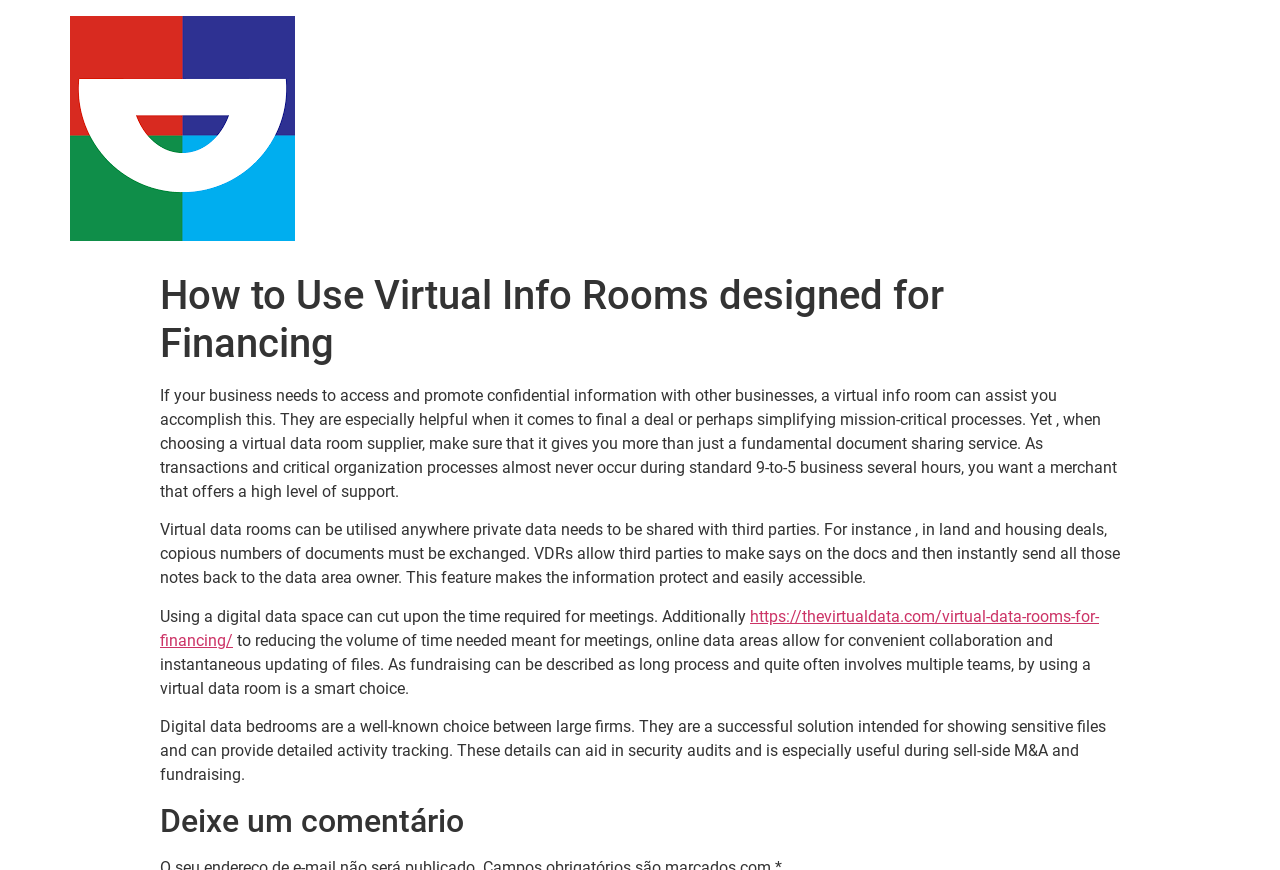Utilize the details in the image to thoroughly answer the following question: What is the main purpose of a virtual info room?

Based on the webpage content, a virtual info room is used to access and promote confidential information with other businesses, especially helpful when it comes to finalizing a deal or simplifying mission-critical processes.